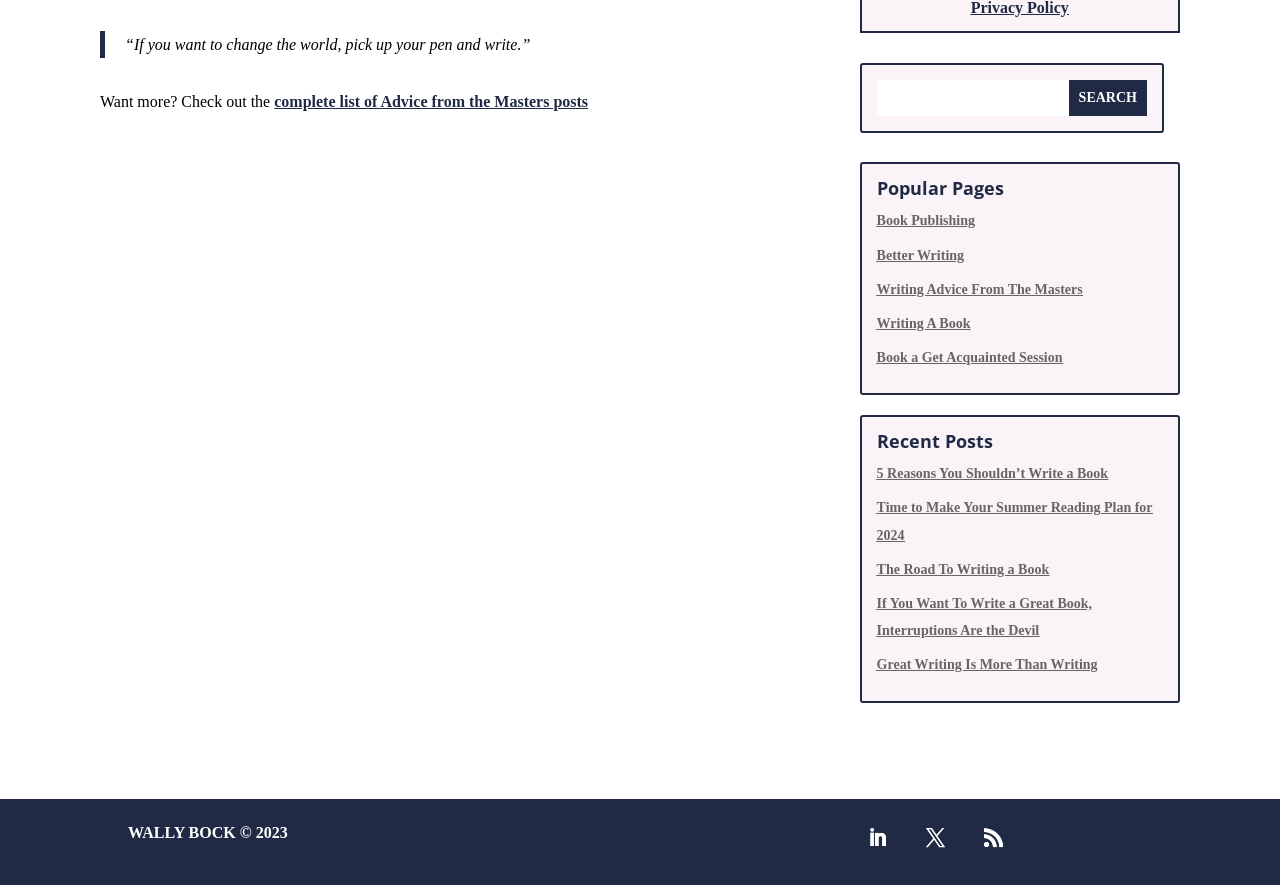Extract the bounding box for the UI element that matches this description: "Writing Advice From The Masters".

[0.685, 0.318, 0.846, 0.335]